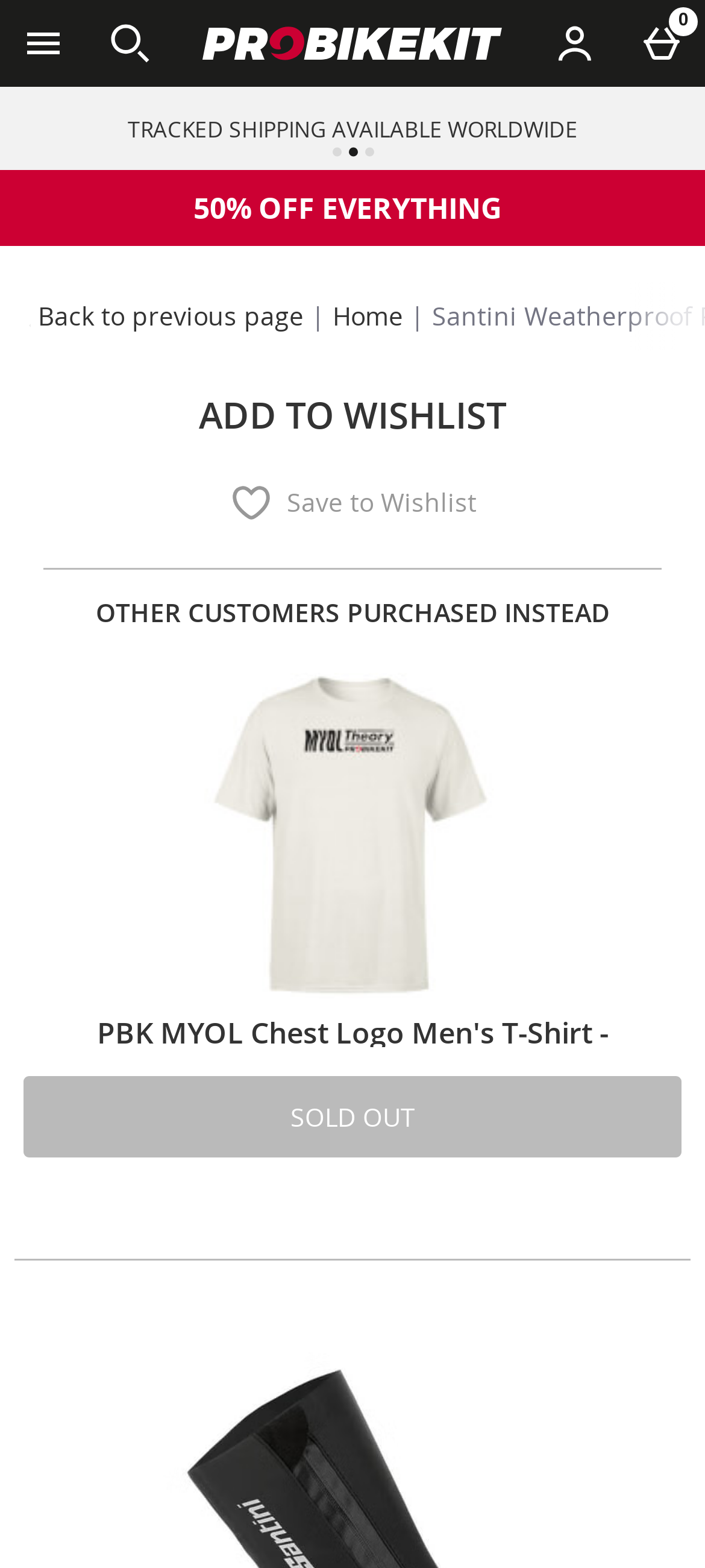Refer to the screenshot and give an in-depth answer to this question: Is the PBK MYOL Chest Logo Men's T-Shirt available?

I inferred this by looking at the button 'SOLD OUT' next to the item, which suggests that the item is not available.